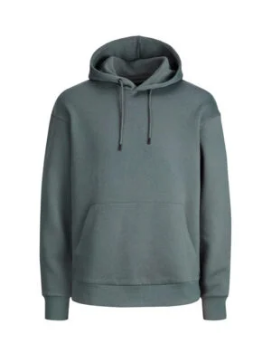Is the hoodie suitable for formal events?
Refer to the screenshot and deliver a thorough answer to the question presented.

The caption describes the hoodie as having a 'relaxed silhouette and casual design', and mentions it's ideal for 'lounging at home or stepping out for errands', which suggests that it's not suitable for formal events.